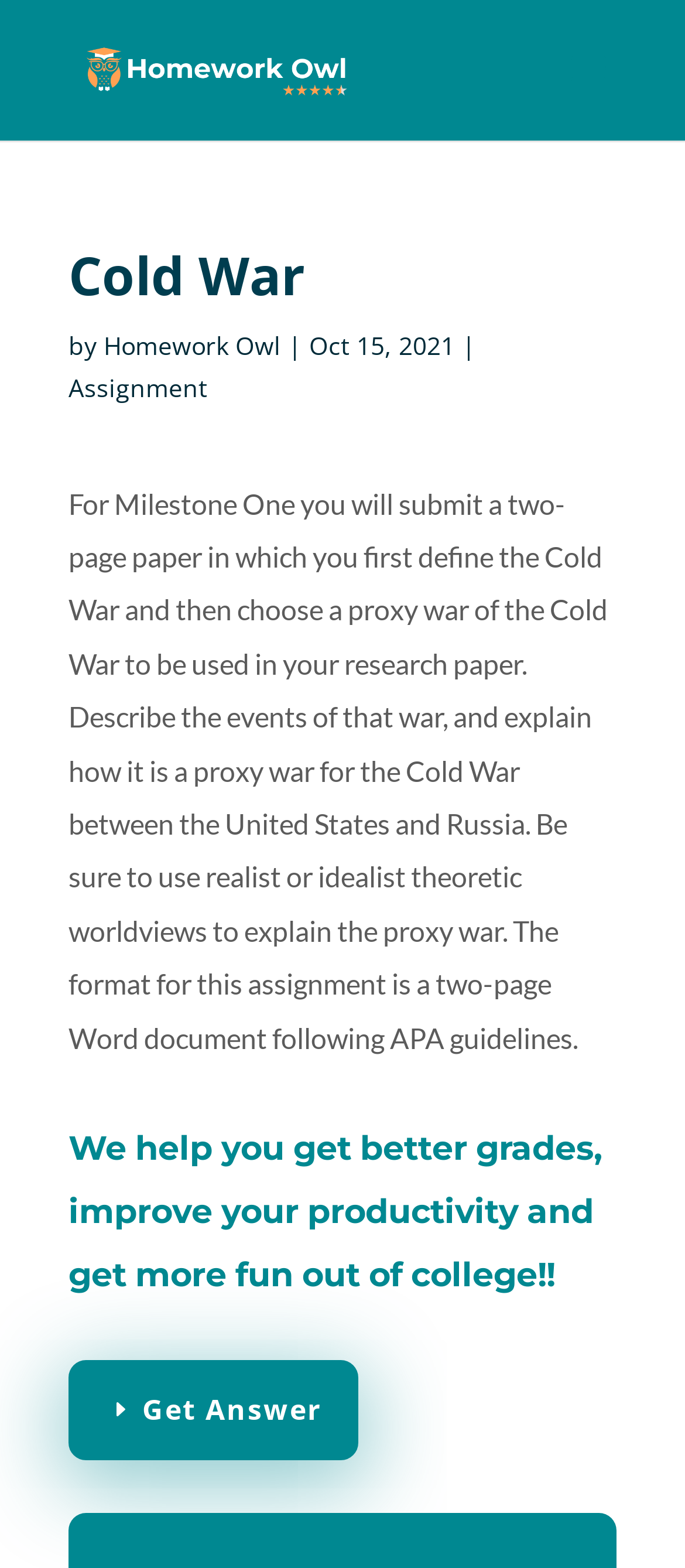Provide a brief response using a word or short phrase to this question:
When was the assignment posted?

Oct 15, 2021